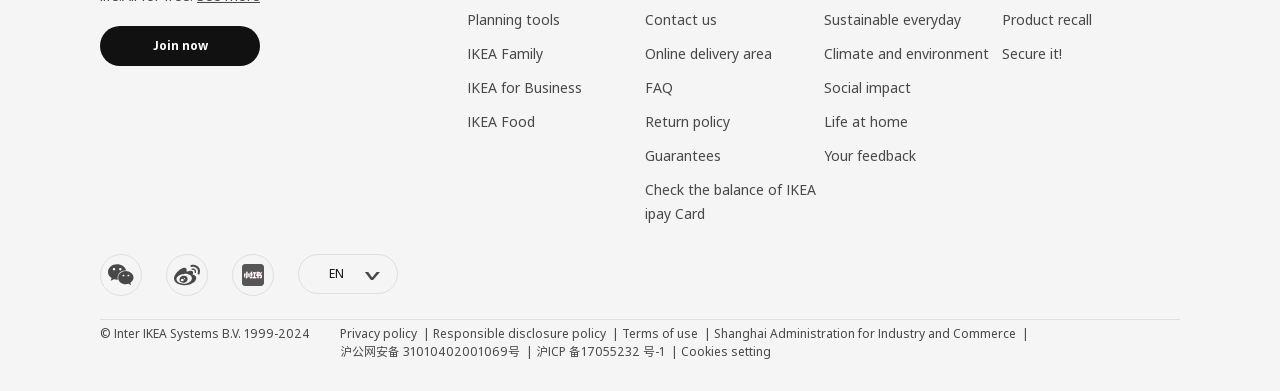Use a single word or phrase to answer the question: 
What is the purpose of the 'language-switch' combobox?

To switch languages